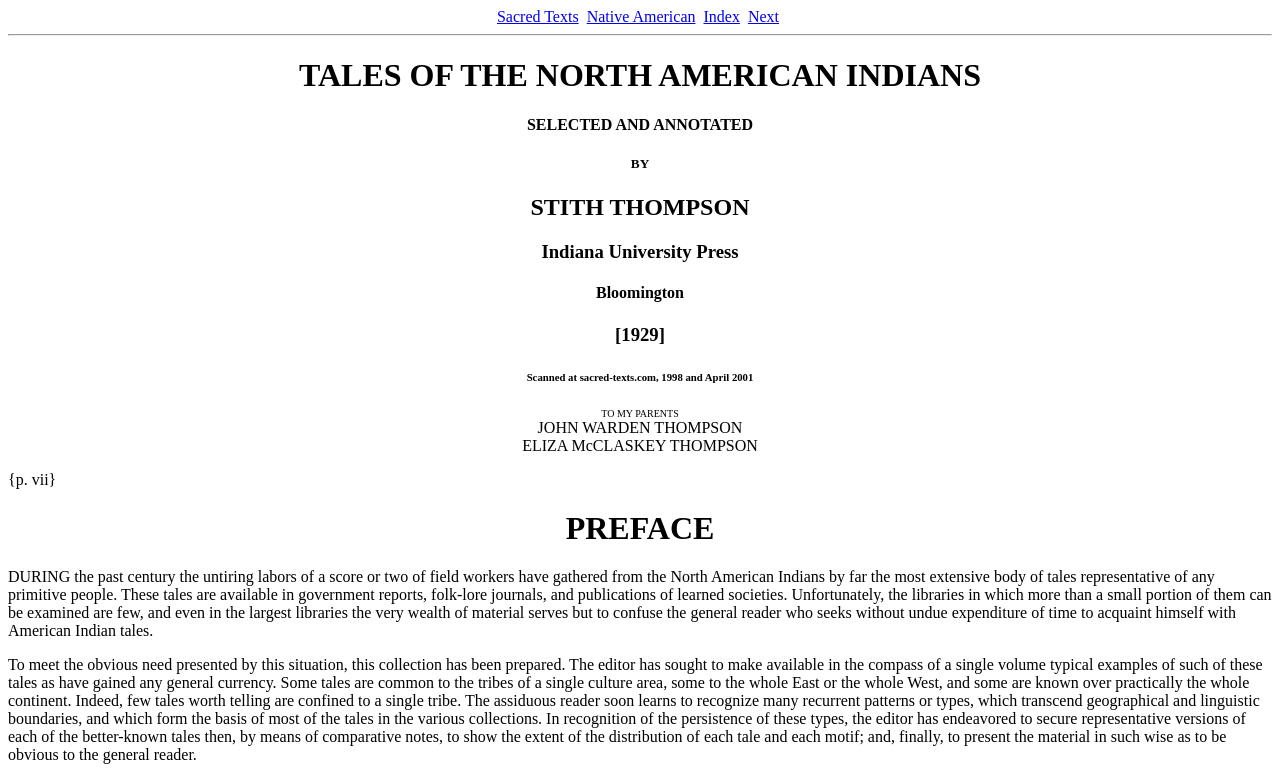Where was the book scanned?
Please give a detailed and elaborate explanation in response to the question.

The webpage mentions 'Scanned at sacred-texts.com, 1998 and April 2001' in the heading section, indicating that the book was scanned at sacred-texts.com.